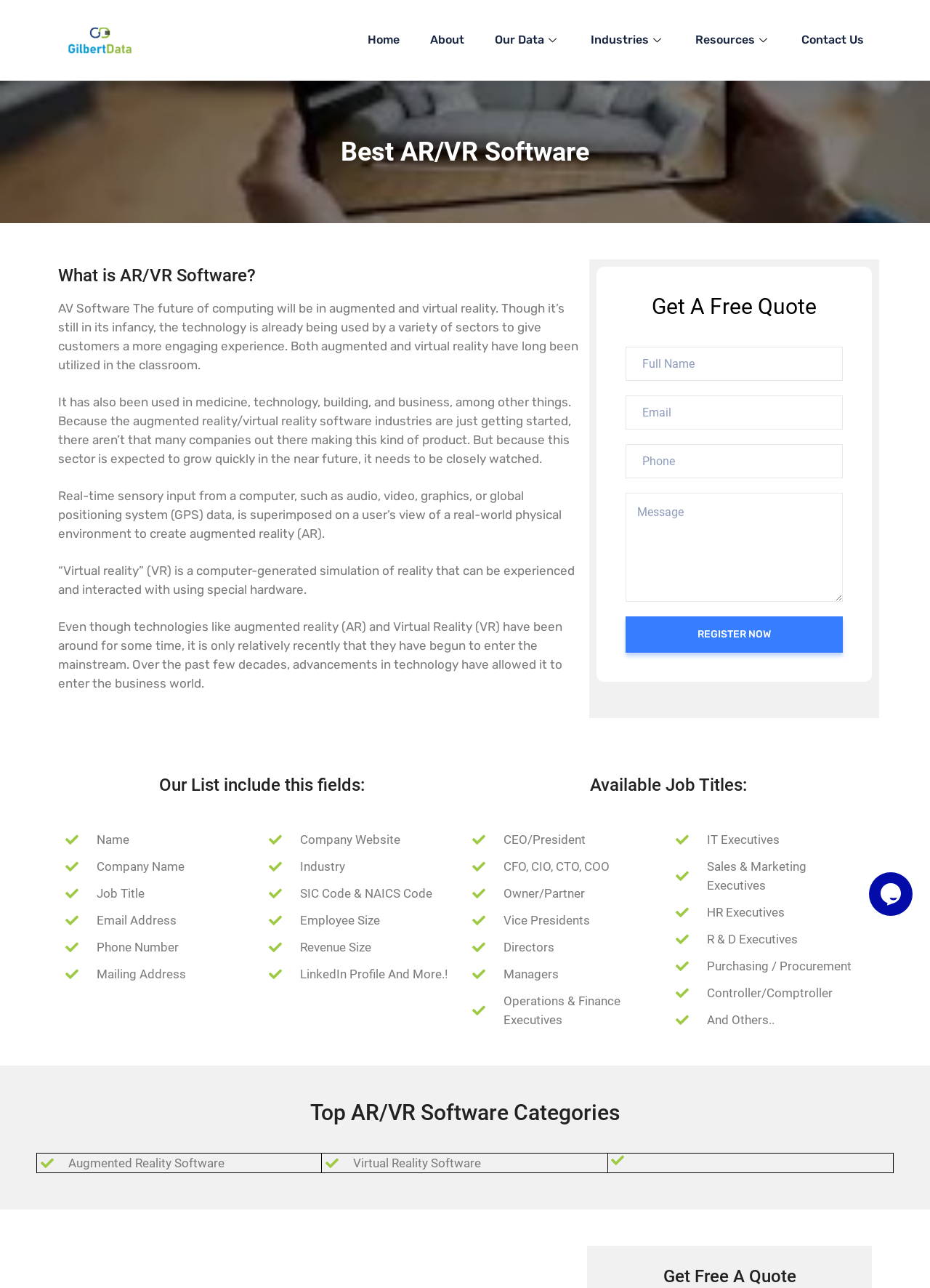Identify the bounding box coordinates of the area you need to click to perform the following instruction: "Click the 'About' link".

[0.446, 0.009, 0.516, 0.054]